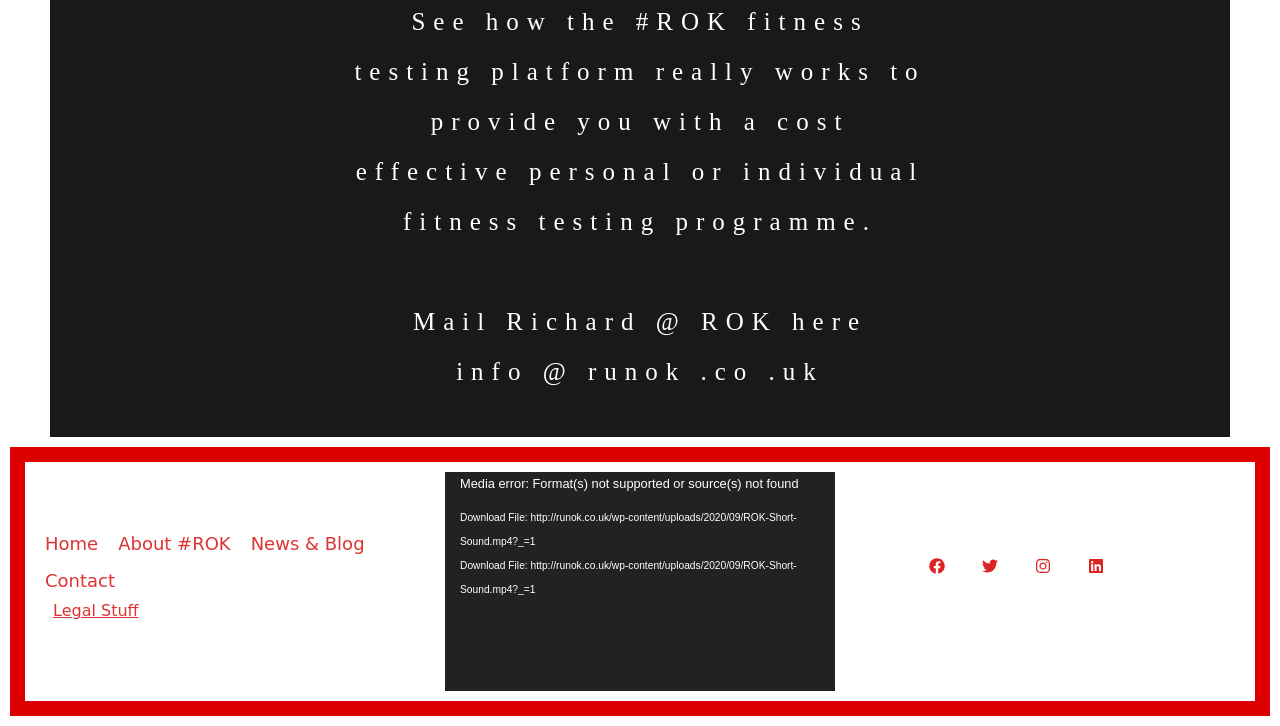Find the bounding box coordinates for the area that should be clicked to accomplish the instruction: "Download the video file".

[0.348, 0.697, 0.652, 0.763]